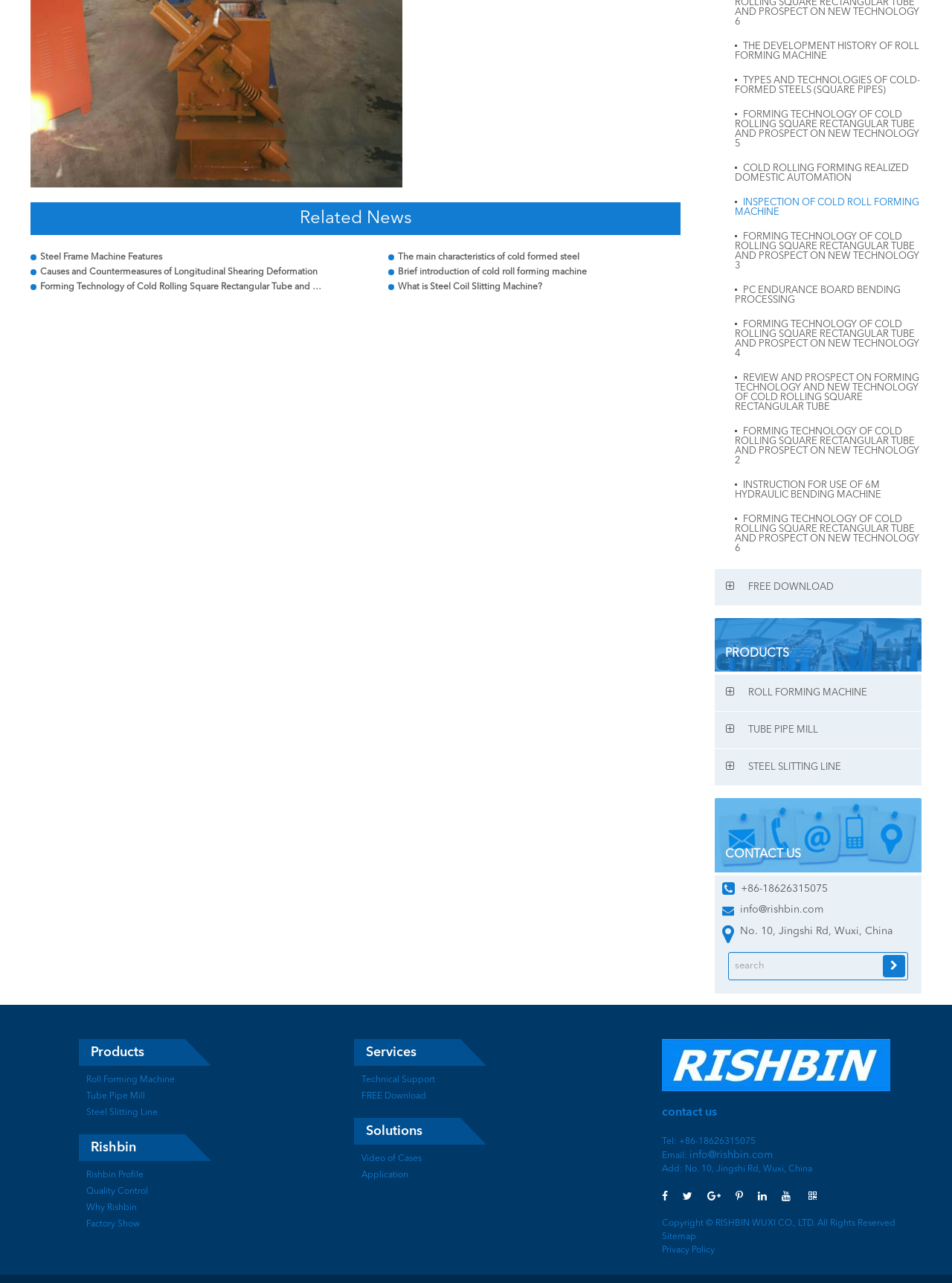Find the bounding box coordinates of the area that needs to be clicked in order to achieve the following instruction: "contact us". The coordinates should be specified as four float numbers between 0 and 1, i.e., [left, top, right, bottom].

[0.778, 0.689, 0.87, 0.697]